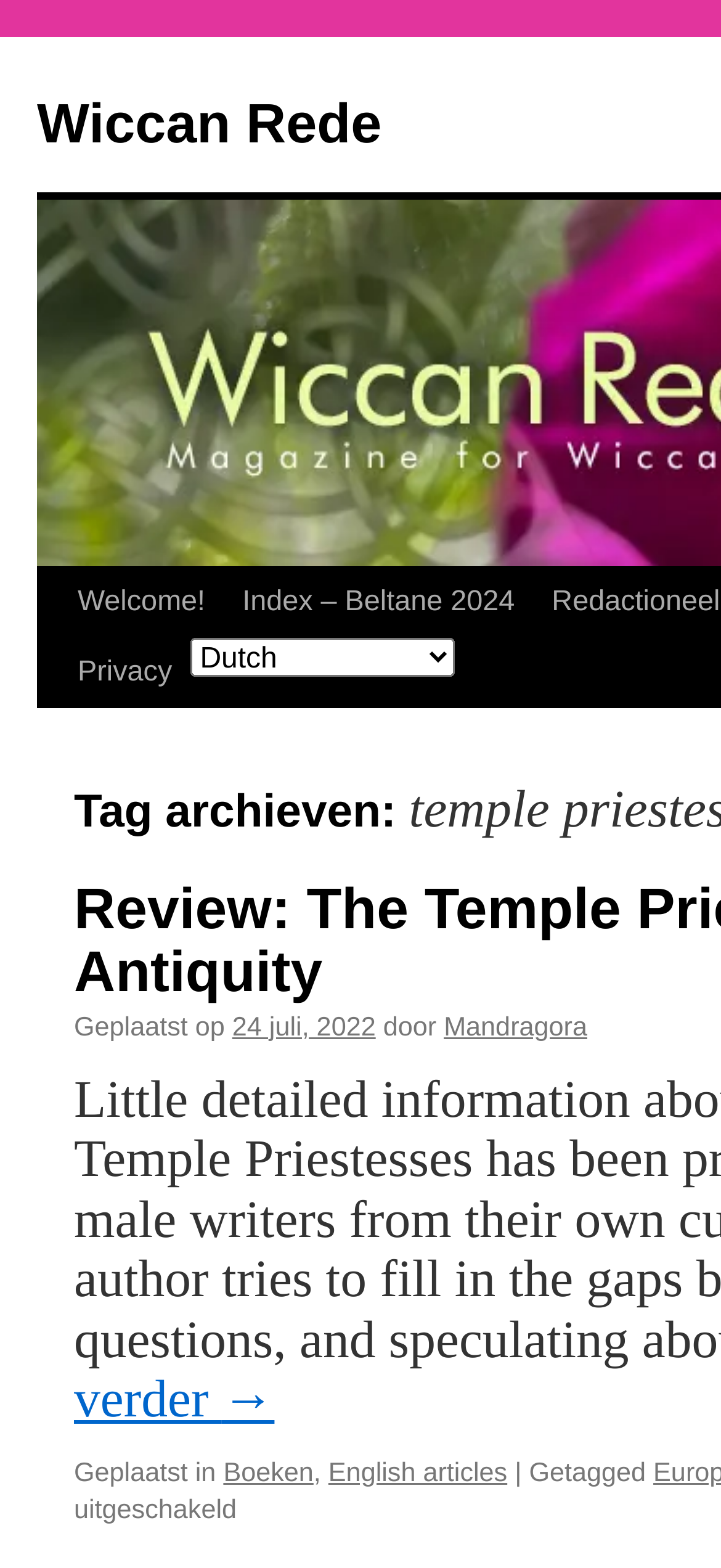Given the element description: "Call +90 212 212 5987", predict the bounding box coordinates of the UI element it refers to, using four float numbers between 0 and 1, i.e., [left, top, right, bottom].

None